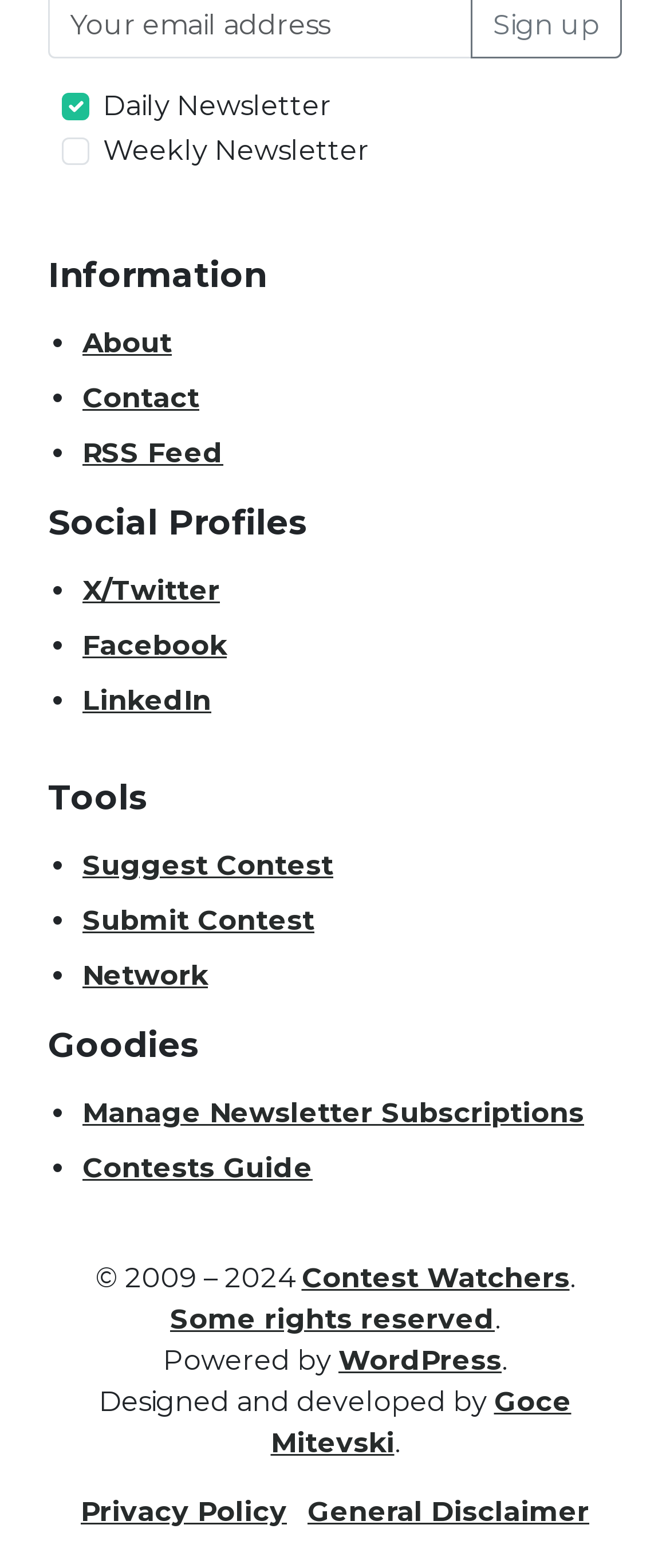Find the bounding box coordinates for the area that should be clicked to accomplish the instruction: "Follow on Twitter".

[0.123, 0.366, 0.328, 0.387]